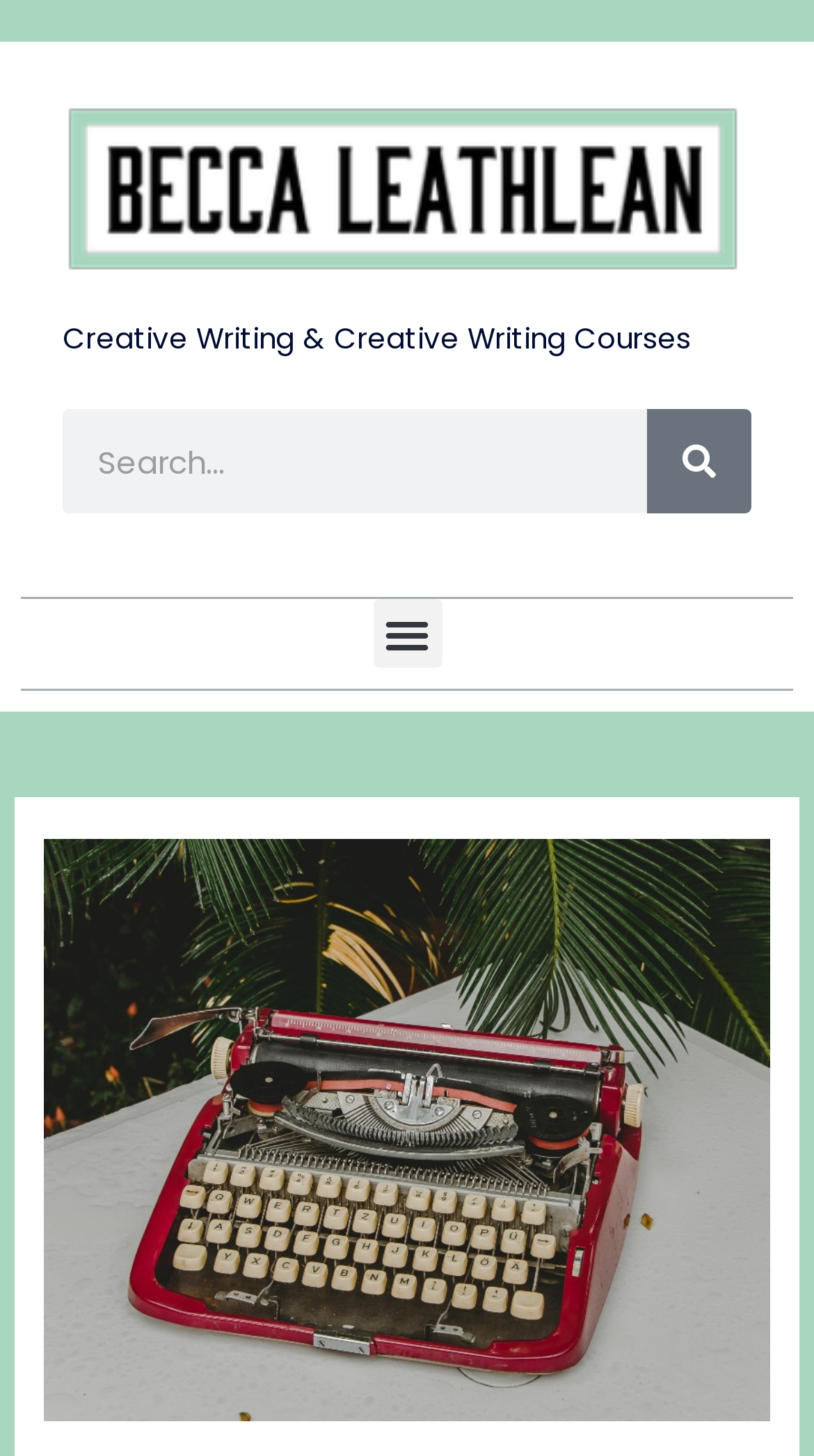Bounding box coordinates are specified in the format (top-left x, top-left y, bottom-right x, bottom-right y). All values are floating point numbers bounded between 0 and 1. Please provide the bounding box coordinate of the region this sentence describes: Search

[0.795, 0.282, 0.923, 0.353]